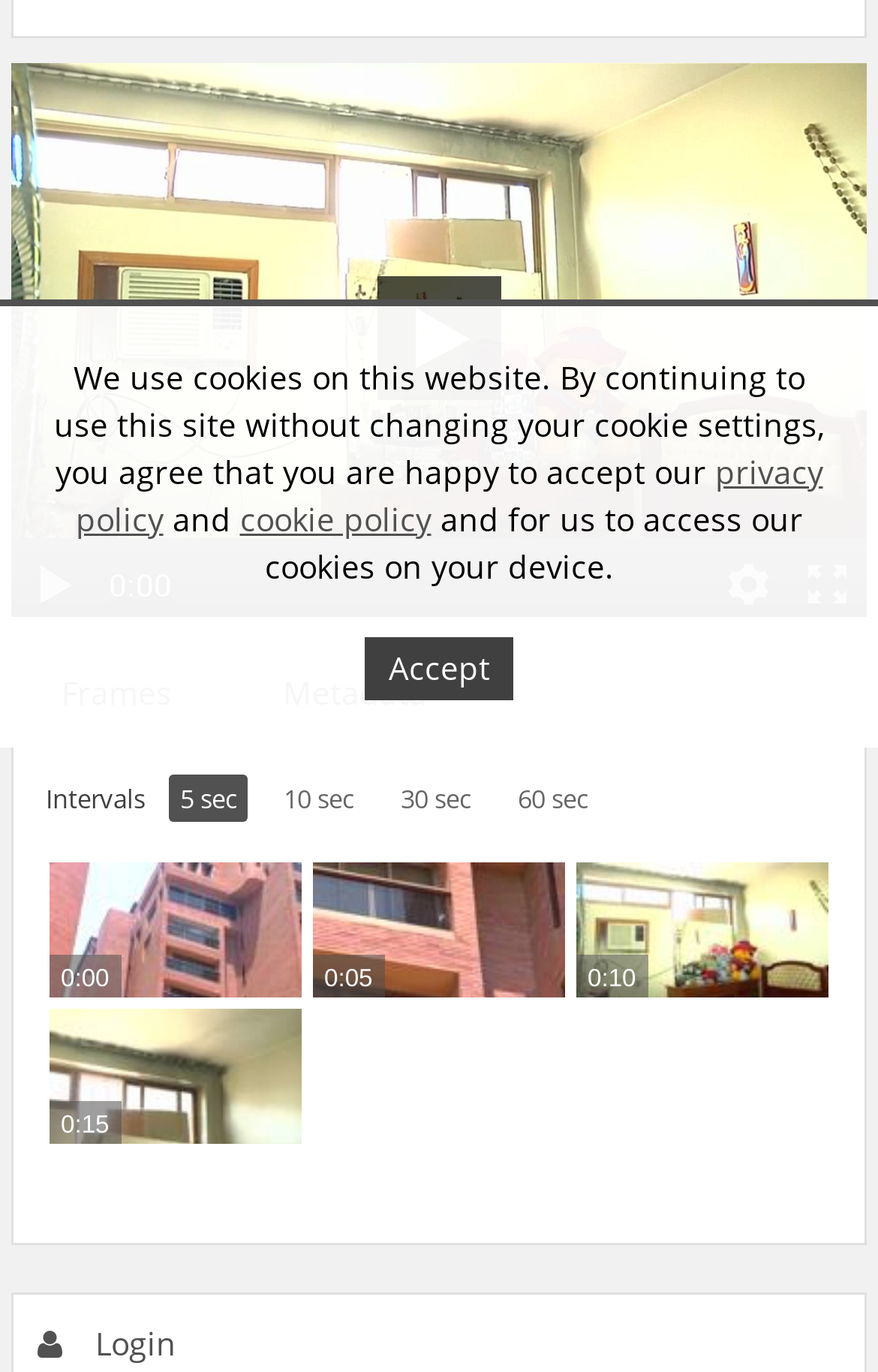Using the description "5 sec", predict the bounding box of the relevant HTML element.

[0.192, 0.564, 0.283, 0.6]